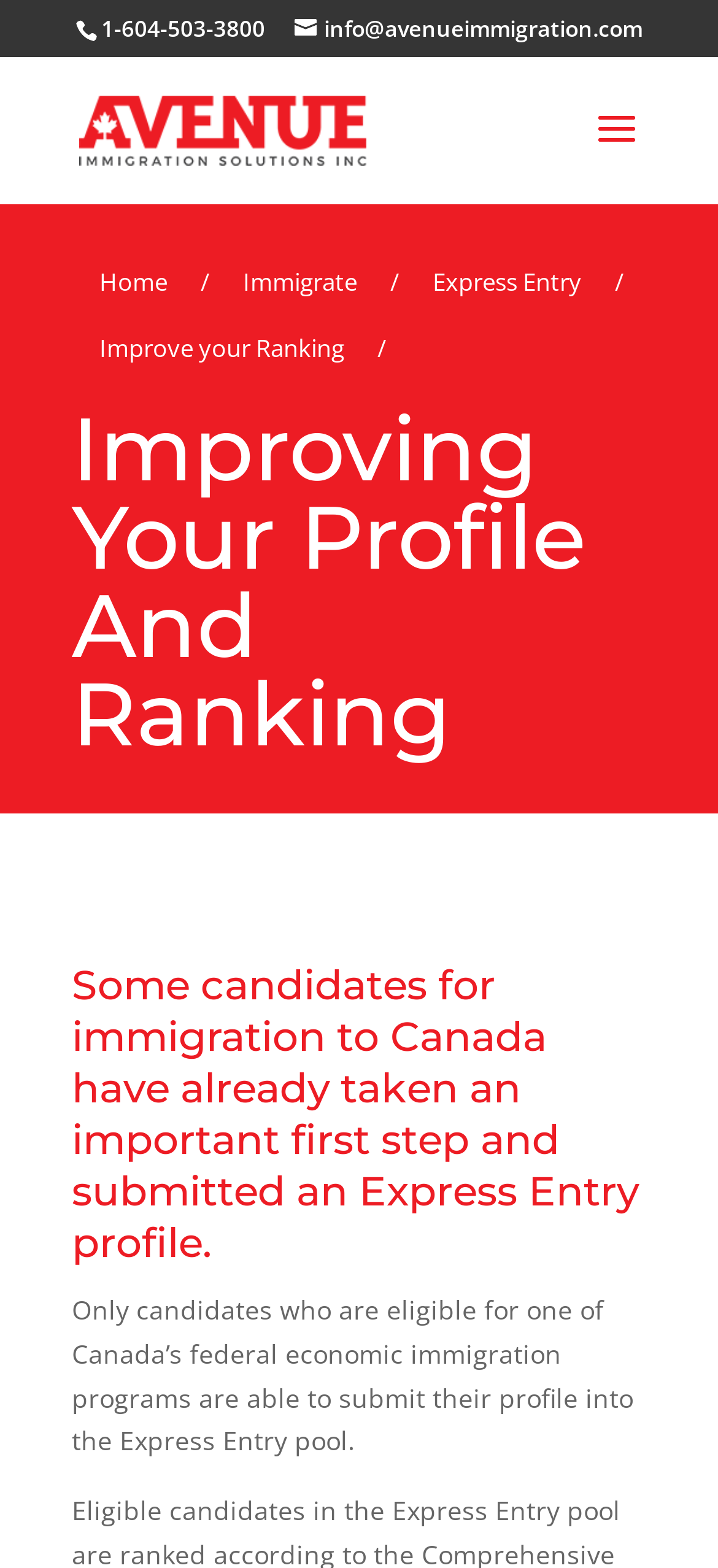Identify and generate the primary title of the webpage.

Improving Your Profile And Ranking